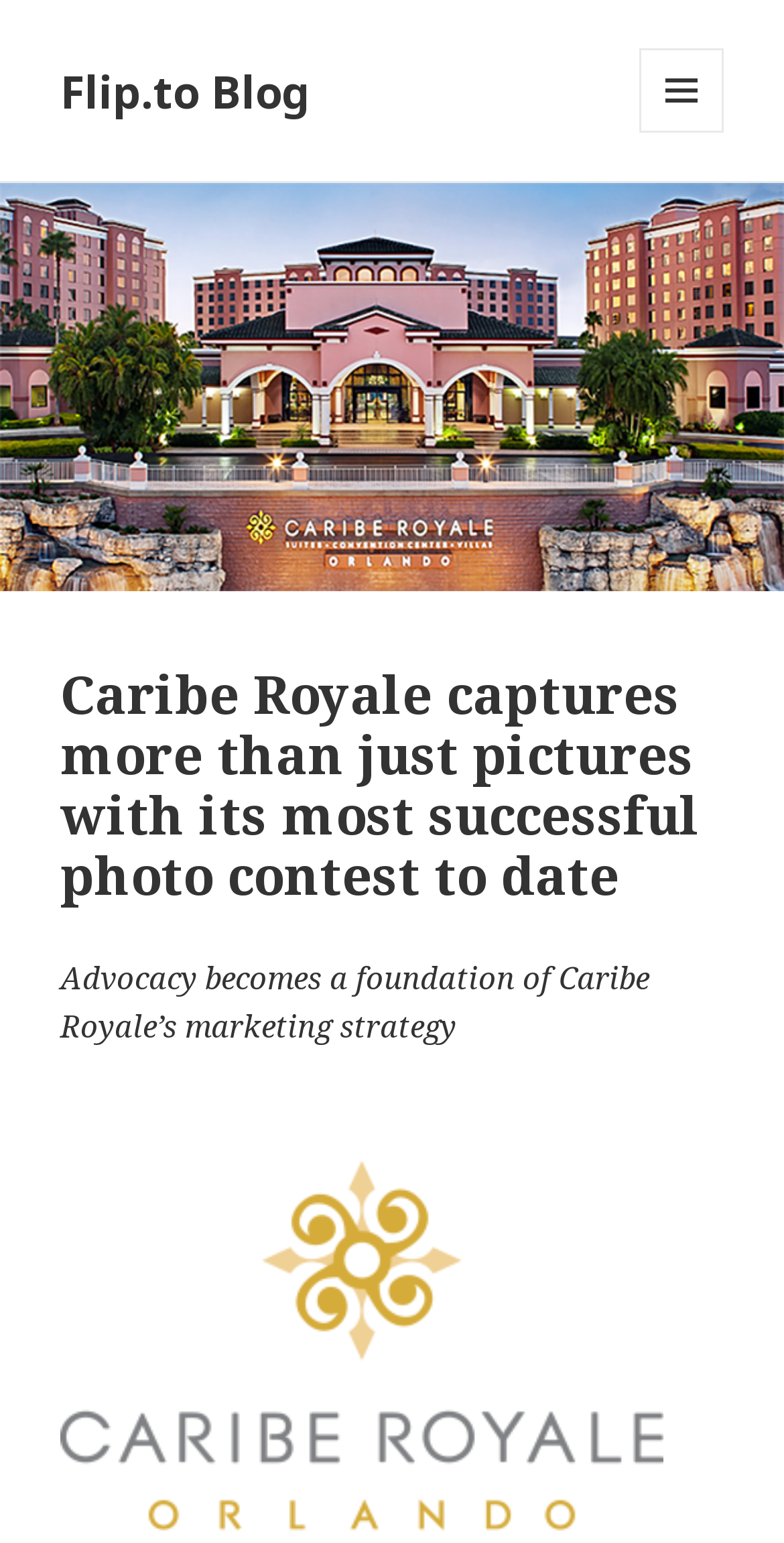Locate the bounding box of the UI element with the following description: "Menu and widgets".

[0.815, 0.031, 0.923, 0.086]